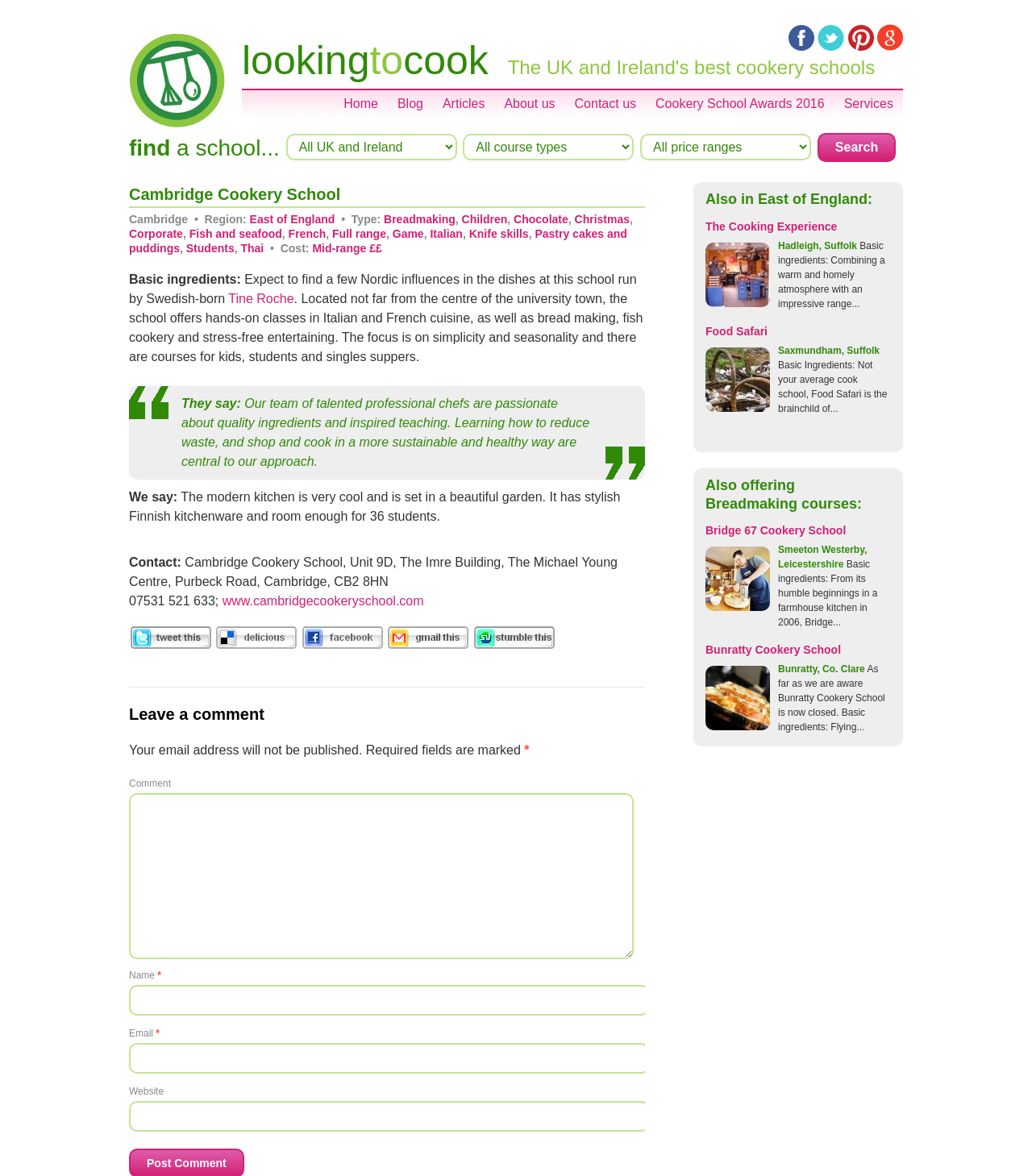Find the bounding box coordinates for the element that must be clicked to complete the instruction: "Leave a comment". The coordinates should be four float numbers between 0 and 1, indicated as [left, top, right, bottom].

[0.125, 0.597, 0.625, 0.618]